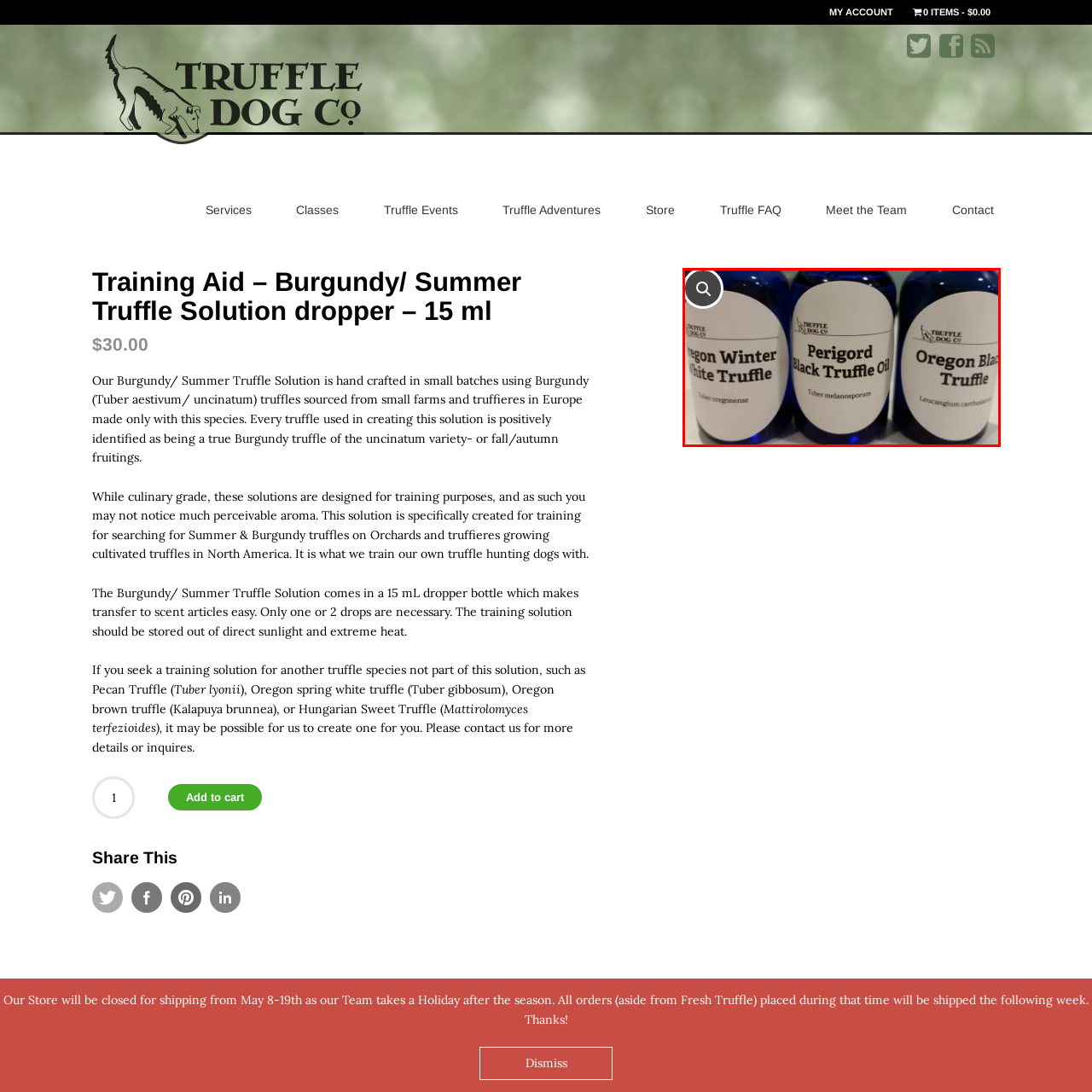How many bottles are showcased in the image?
Check the image inside the red boundary and answer the question using a single word or brief phrase.

Three